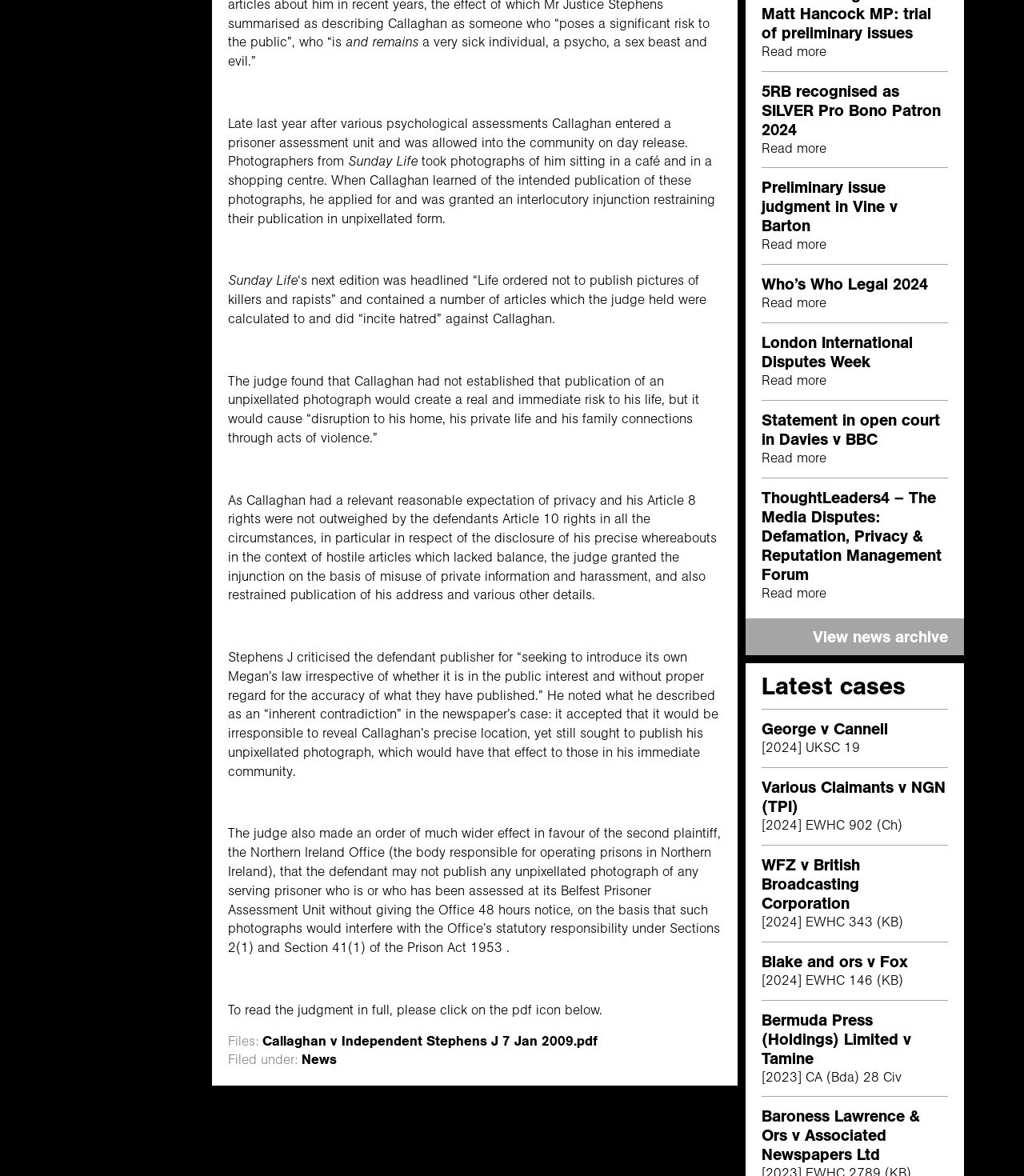Identify and provide the bounding box coordinates of the UI element described: "WFZ v British Broadcasting Corporation". The coordinates should be formatted as [left, top, right, bottom], with each number being a float between 0 and 1.

[0.744, 0.727, 0.84, 0.777]